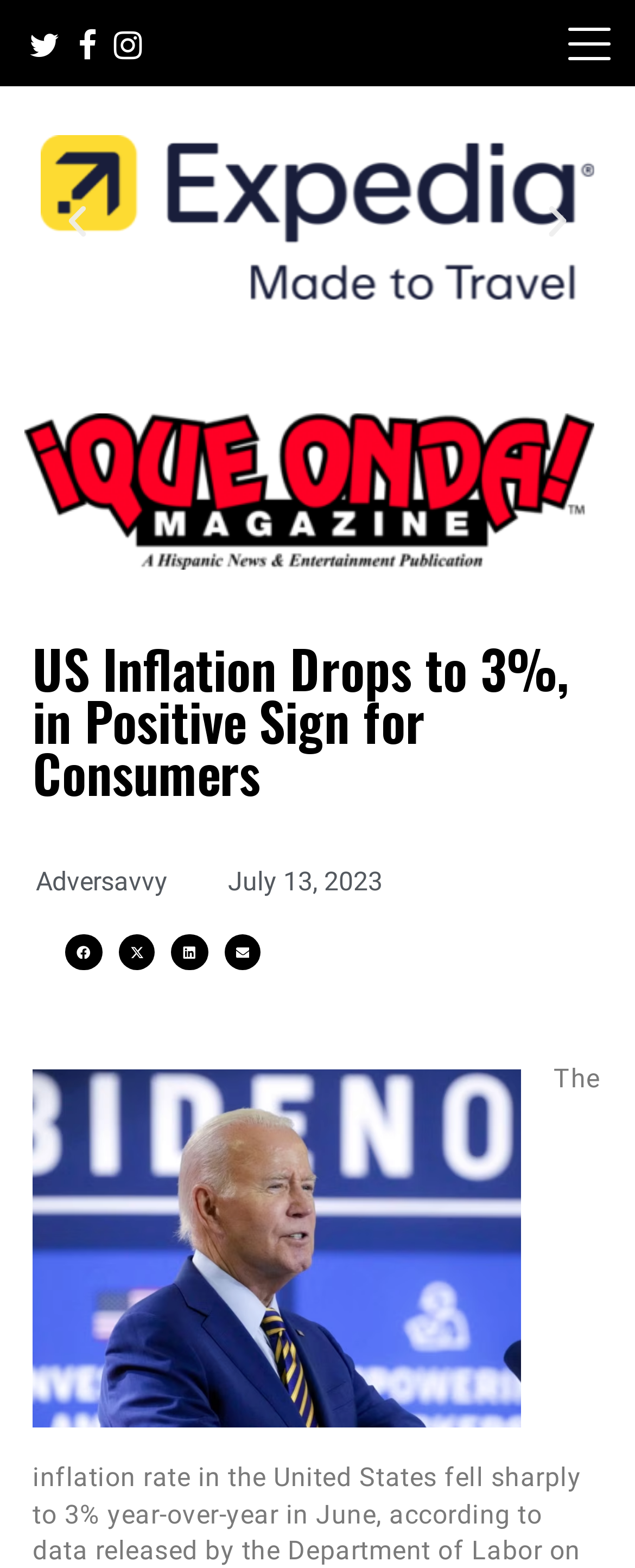Identify the bounding box of the HTML element described as: "alt="¡Que Onda Magazine!"".

[0.038, 0.264, 0.936, 0.363]